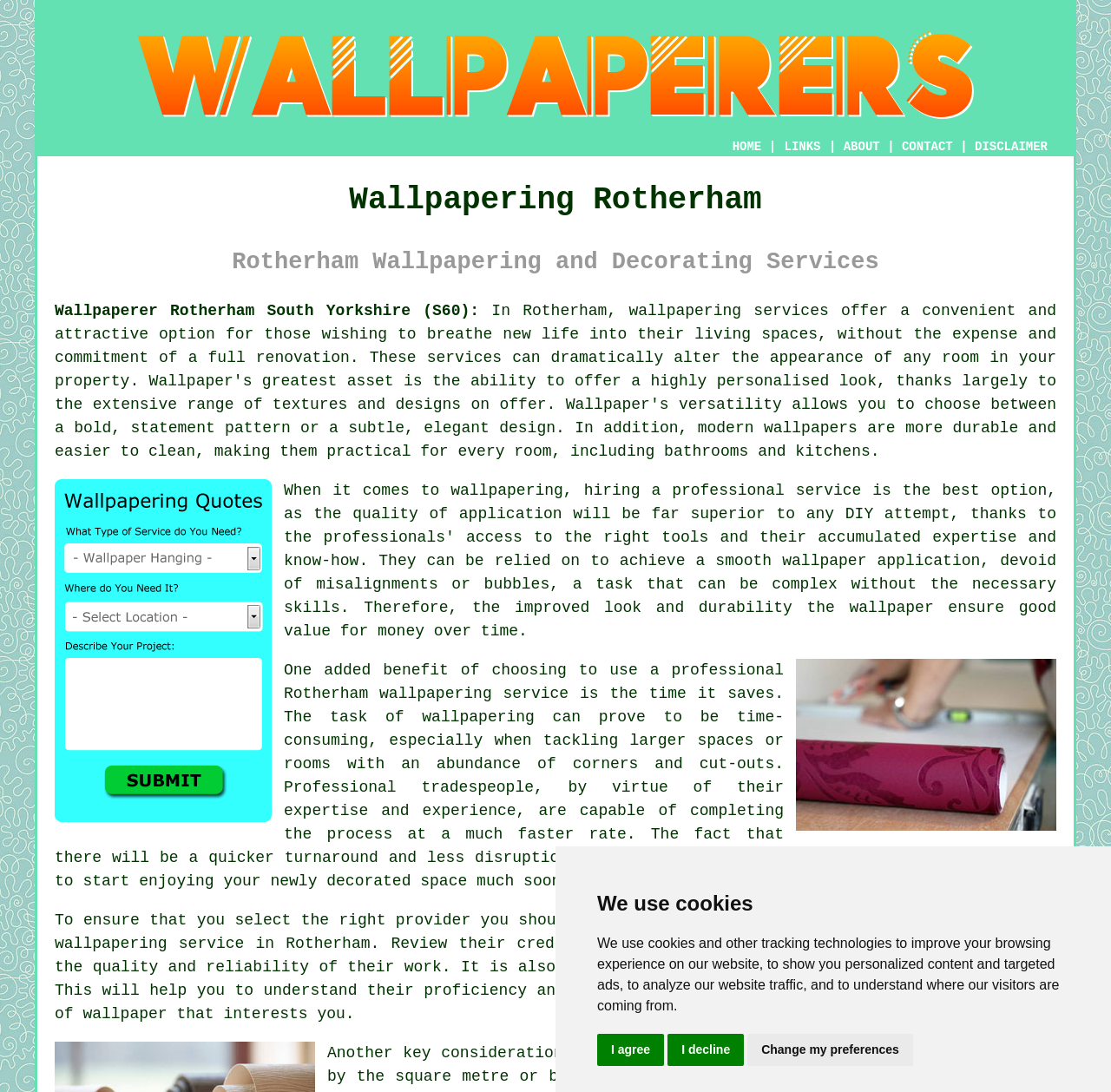Show the bounding box coordinates for the element that needs to be clicked to execute the following instruction: "Click the wallpapering services link". Provide the coordinates in the form of four float numbers between 0 and 1, i.e., [left, top, right, bottom].

[0.566, 0.277, 0.746, 0.293]